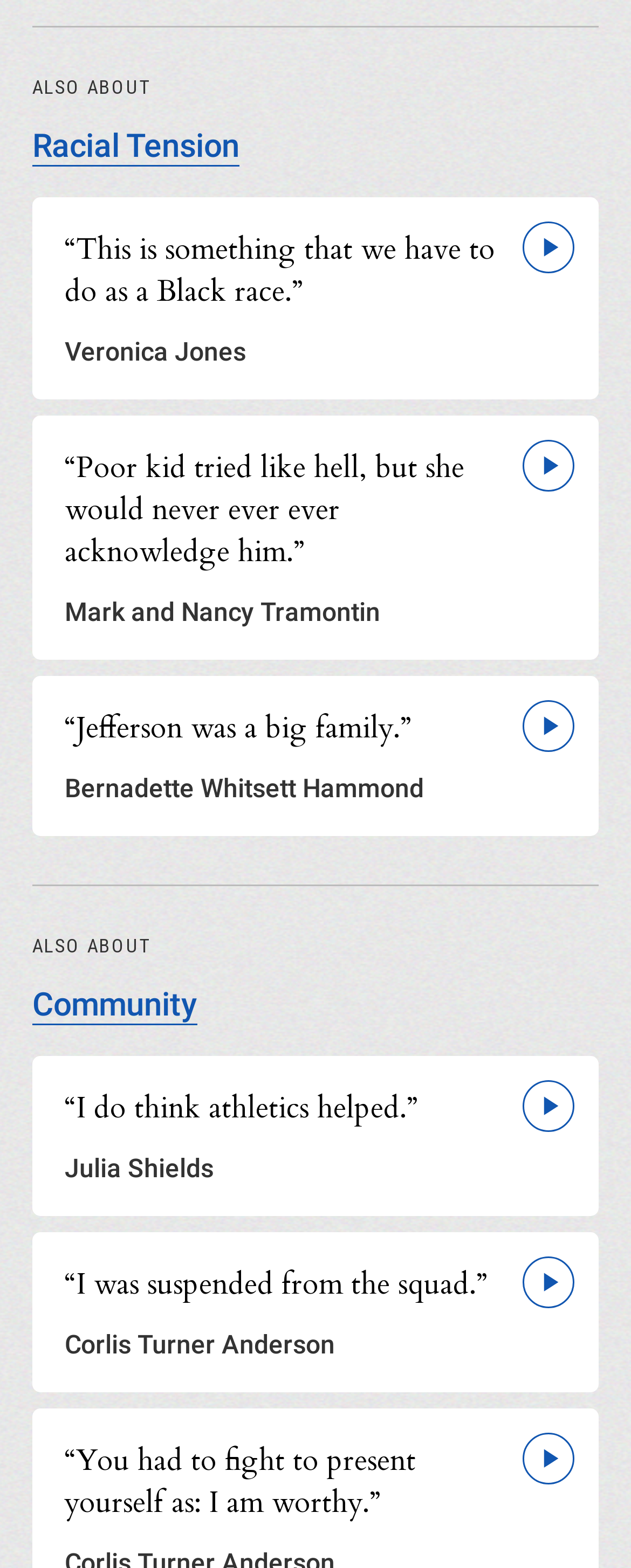Who is quoted in the second article?
Using the image, give a concise answer in the form of a single word or short phrase.

Veronica Jones